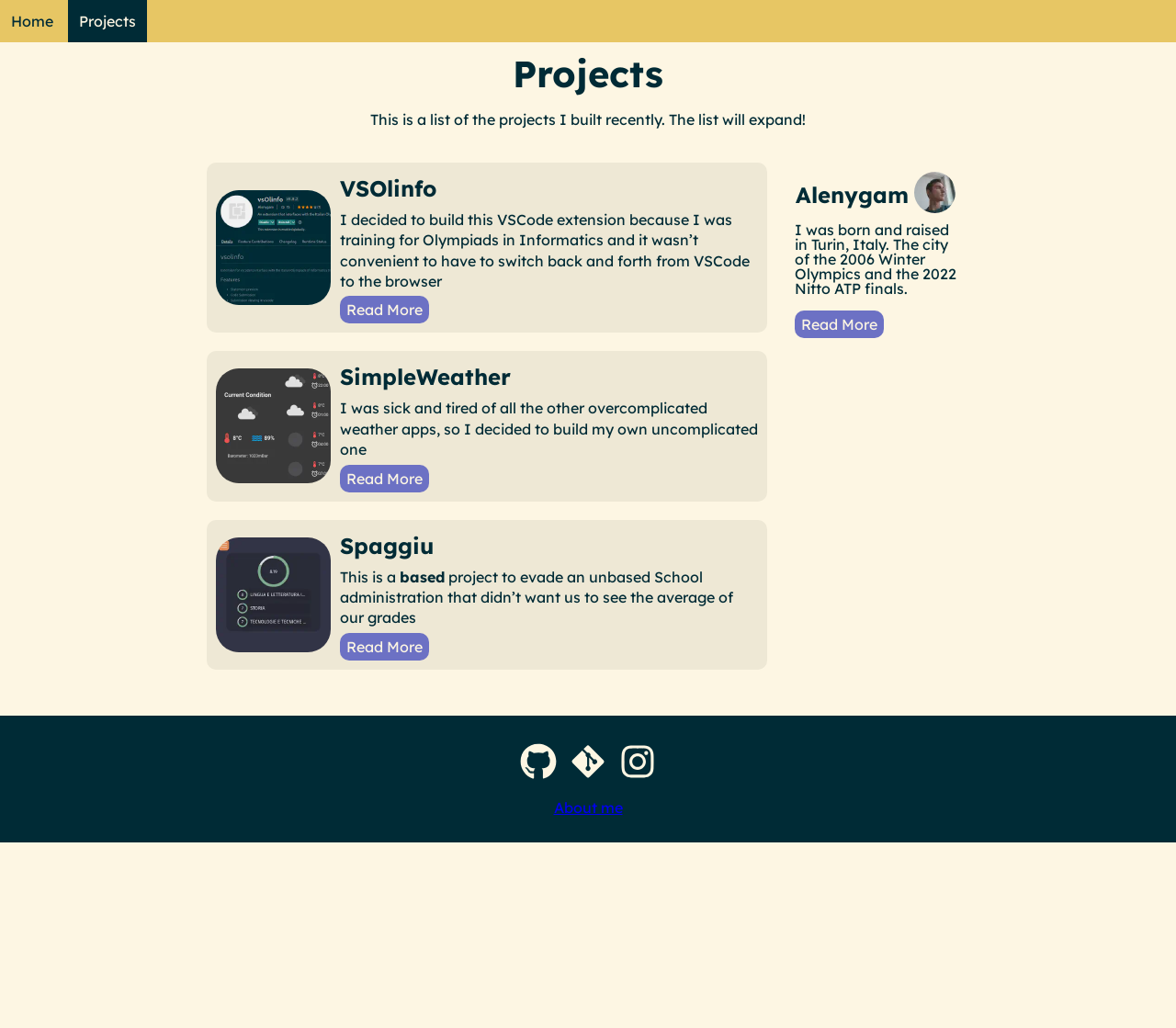How many 'Read More' links are there on this webpage?
Look at the screenshot and respond with a single word or phrase.

4